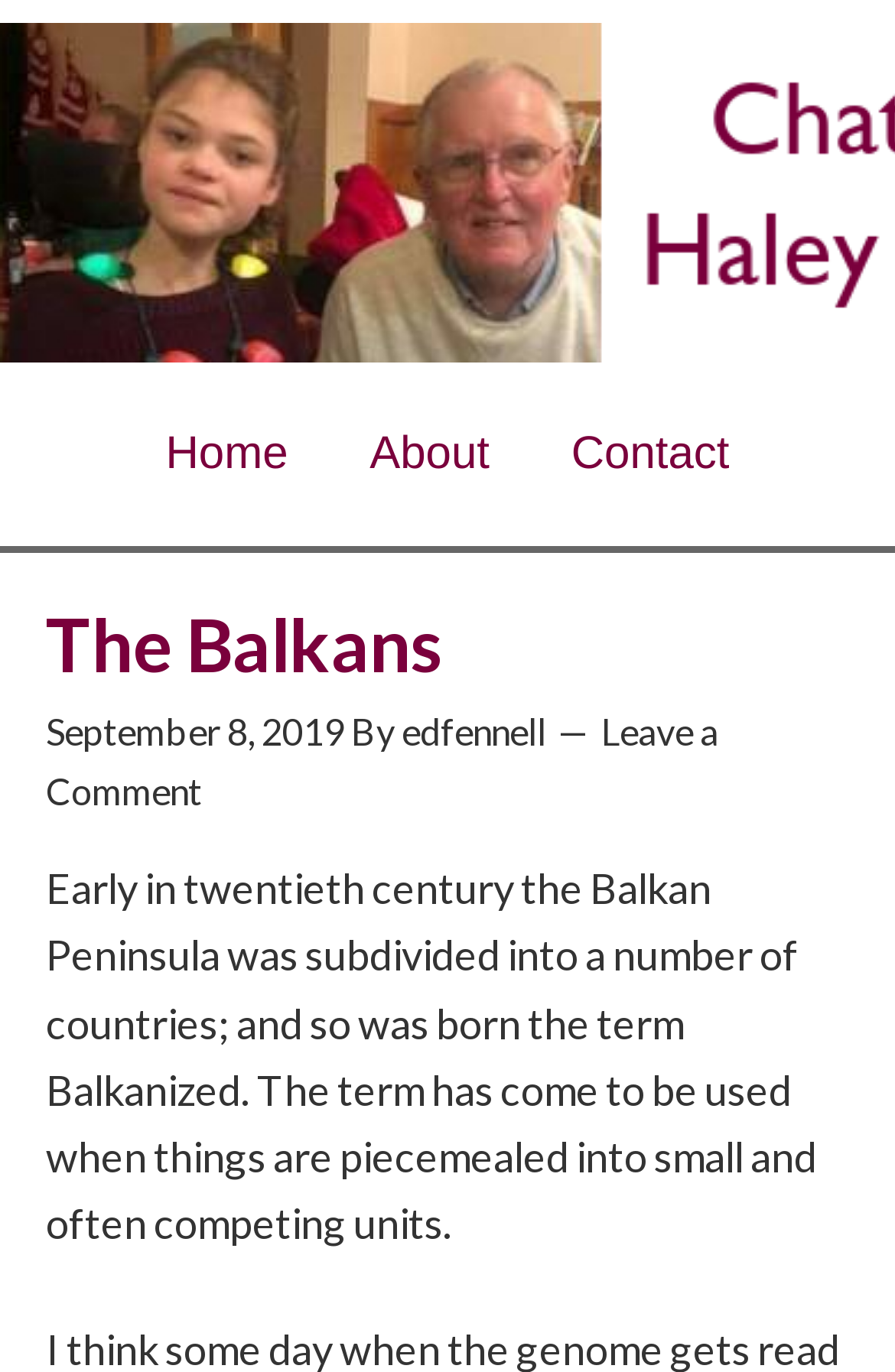Use a single word or phrase to answer this question: 
What is the purpose of the 'Leave a Comment' link?

To leave a comment